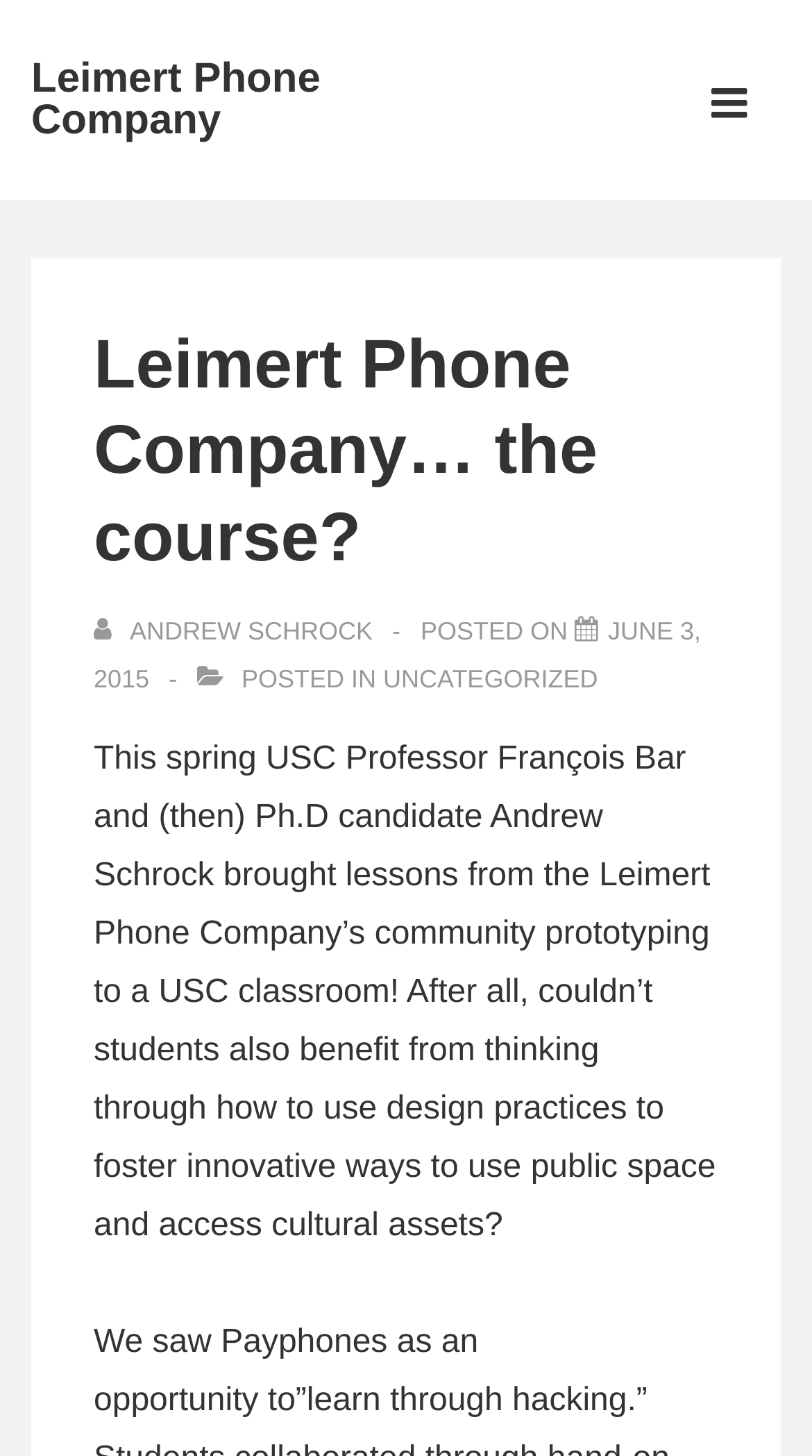Predict the bounding box coordinates for the UI element described as: "Andrew Schrock". The coordinates should be four float numbers between 0 and 1, presented as [left, top, right, bottom].

[0.115, 0.423, 0.468, 0.443]